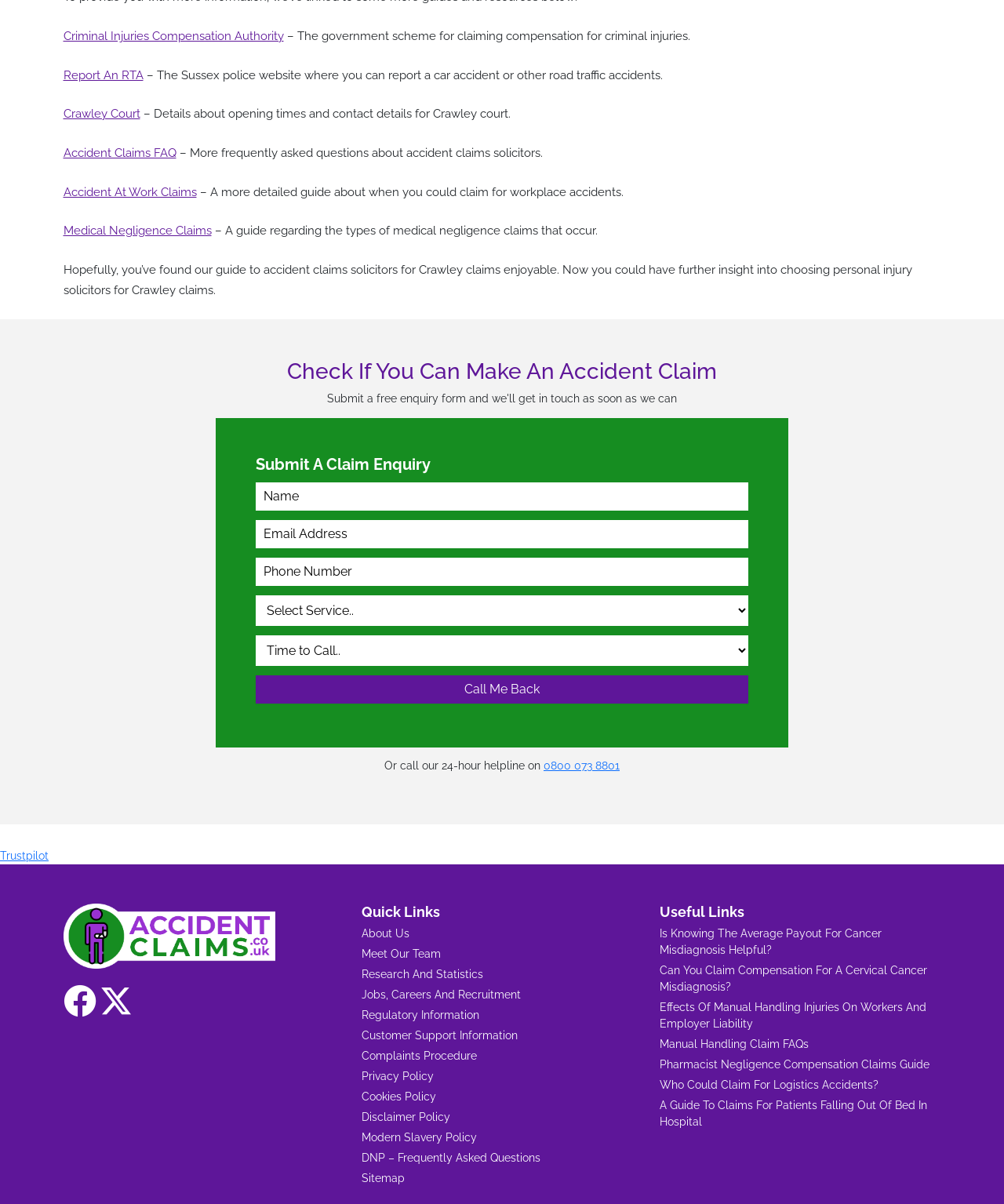What type of information is provided in the 'Useful Links' section?
Please provide a single word or phrase as the answer based on the screenshot.

Information about accident claims